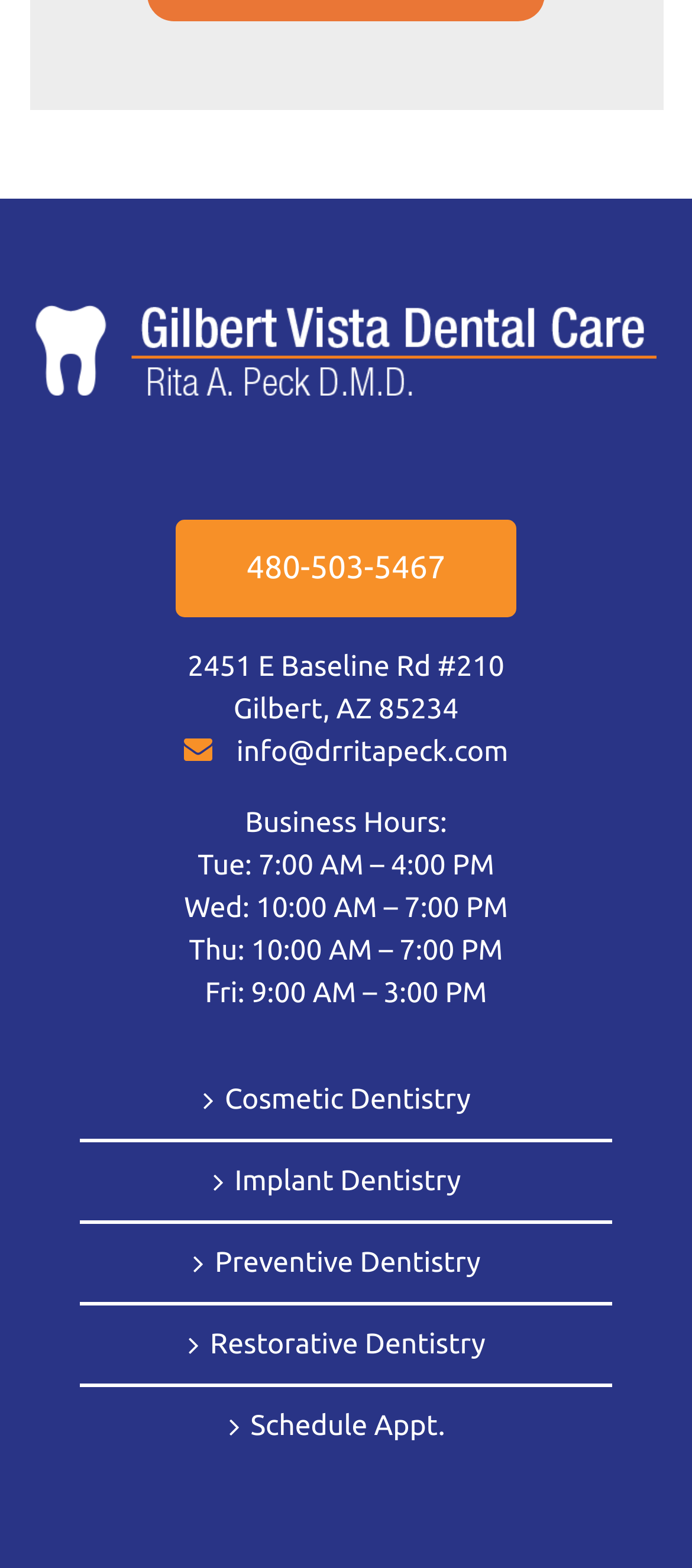Determine the bounding box coordinates of the element that should be clicked to execute the following command: "Call the dentist office".

[0.253, 0.332, 0.747, 0.394]